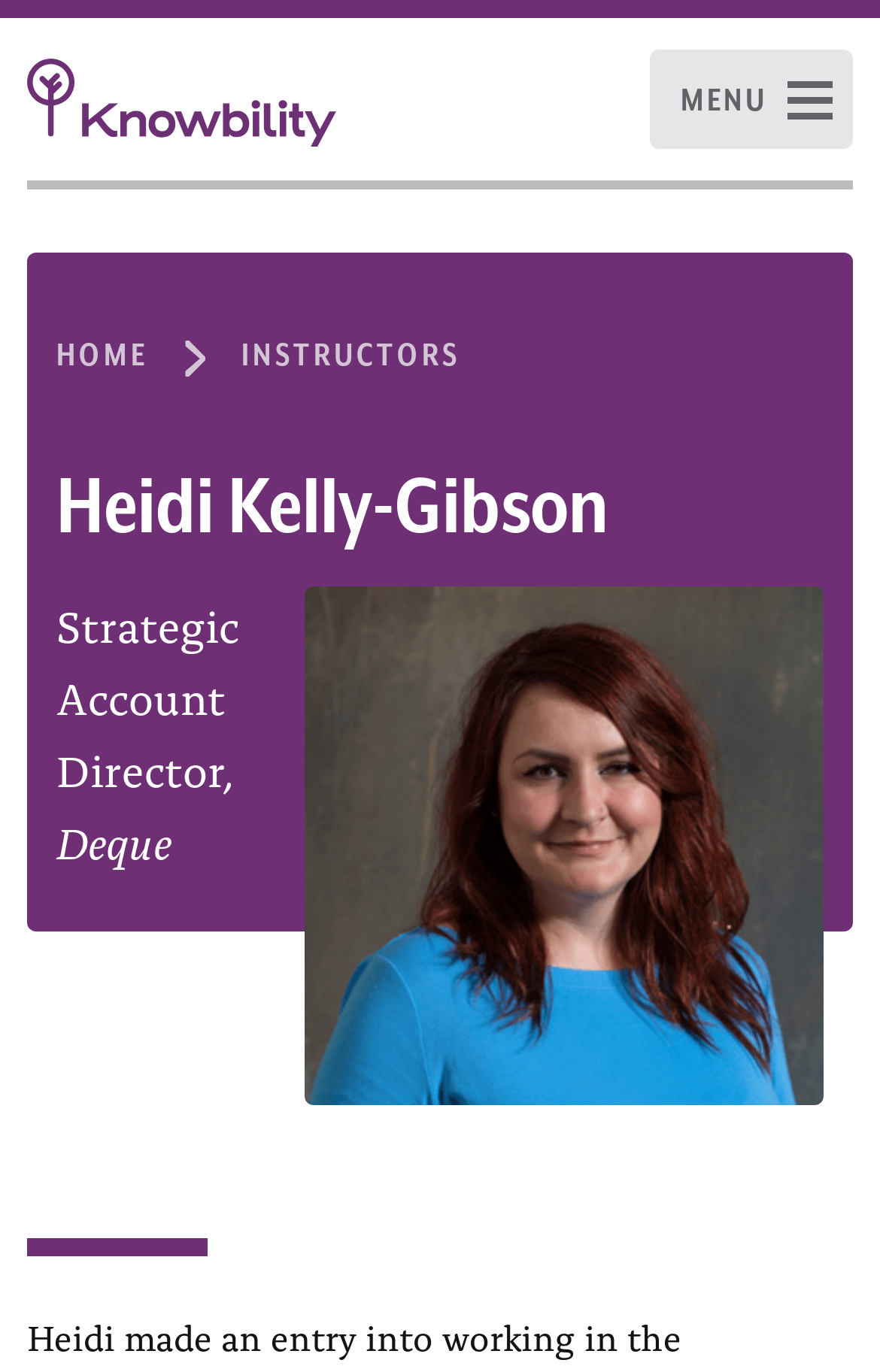Describe all the significant parts and information present on the webpage.

The webpage is about Heidi Kelly-Gibson, an instructor at Knowbility. At the top left, there is a link to Knowbility, accompanied by a small image with the same name. 

On the top right, there is a main navigation menu, which is currently collapsed and labeled as "Menu". When expanded, it will display more options. 

Below the navigation menu, there is a breadcrumbs navigation section, which shows the current page's position in the website's hierarchy. It consists of two links: "HOME" and "INSTRUCTORS". 

The main content of the page is dedicated to Heidi Kelly-Gibson's profile. Her name is displayed as a heading, followed by two lines of text describing her role: "Strategic Account Director" and "Deque".